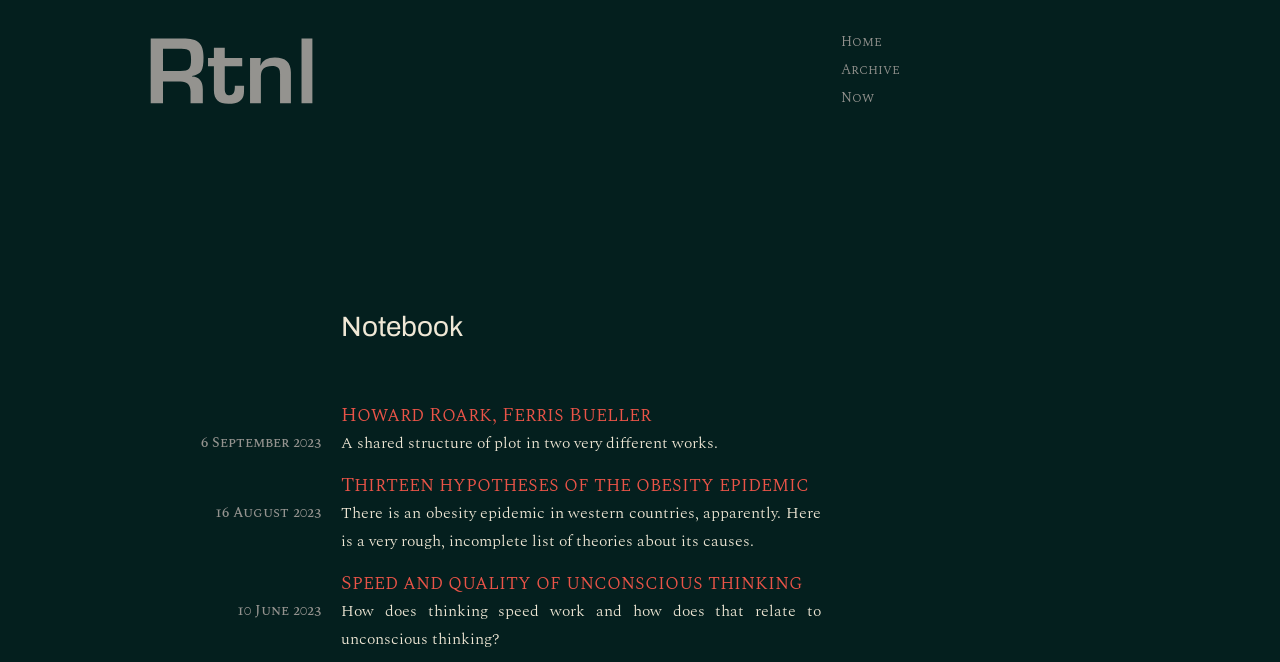How many articles are there on the webpage?
Examine the screenshot and reply with a single word or phrase.

3